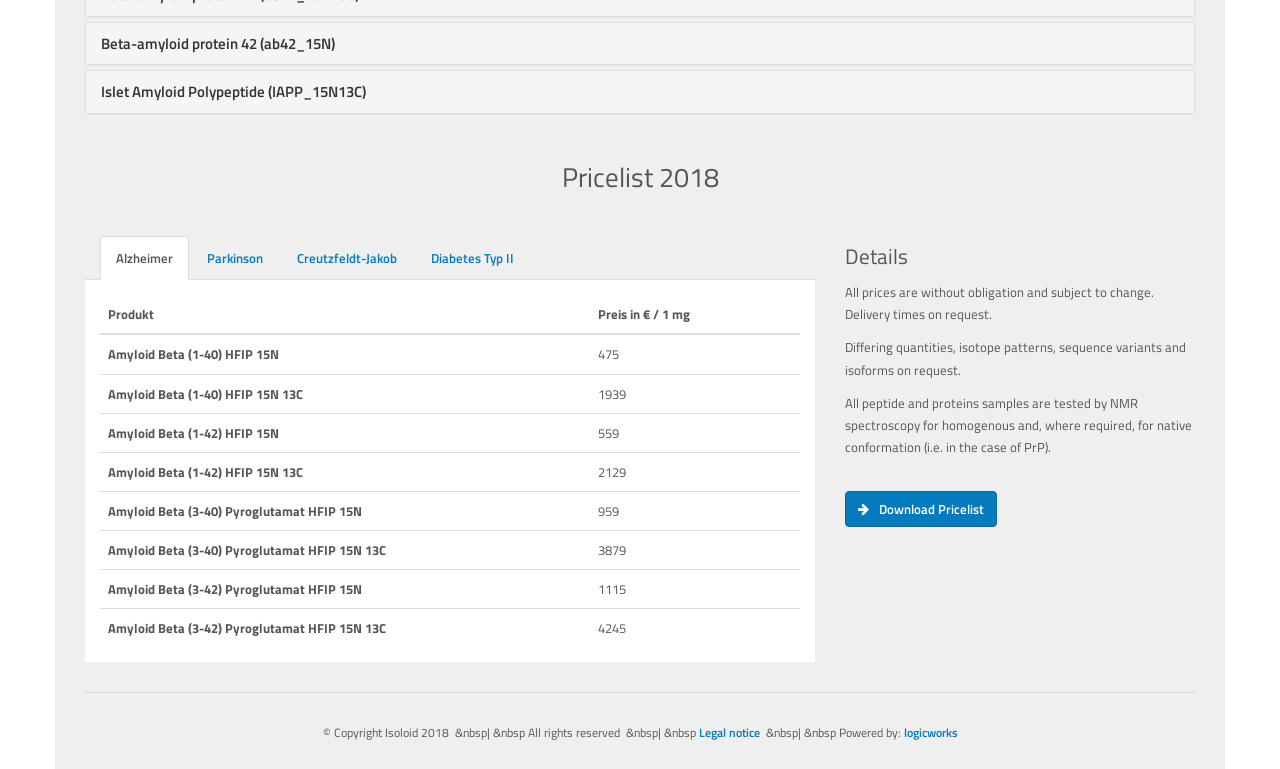Identify the bounding box of the UI element that matches this description: "Diabetes Typ II".

[0.324, 0.307, 0.414, 0.365]